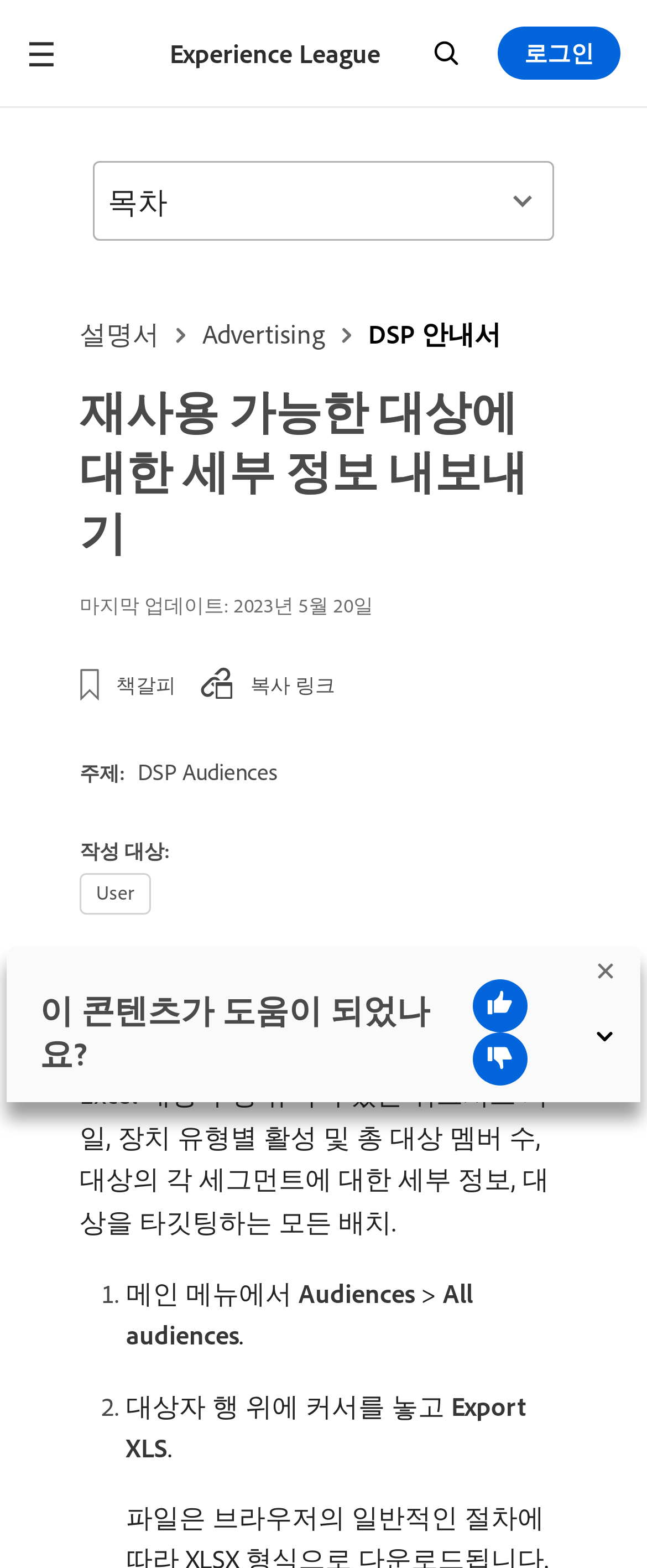Locate the UI element that matches the description aria-label="Navigation menu" in the webpage screenshot. Return the bounding box coordinates in the format (top-left x, top-left y, bottom-right x, bottom-right y), with values ranging from 0 to 1.

[0.0, 0.0, 0.128, 0.068]